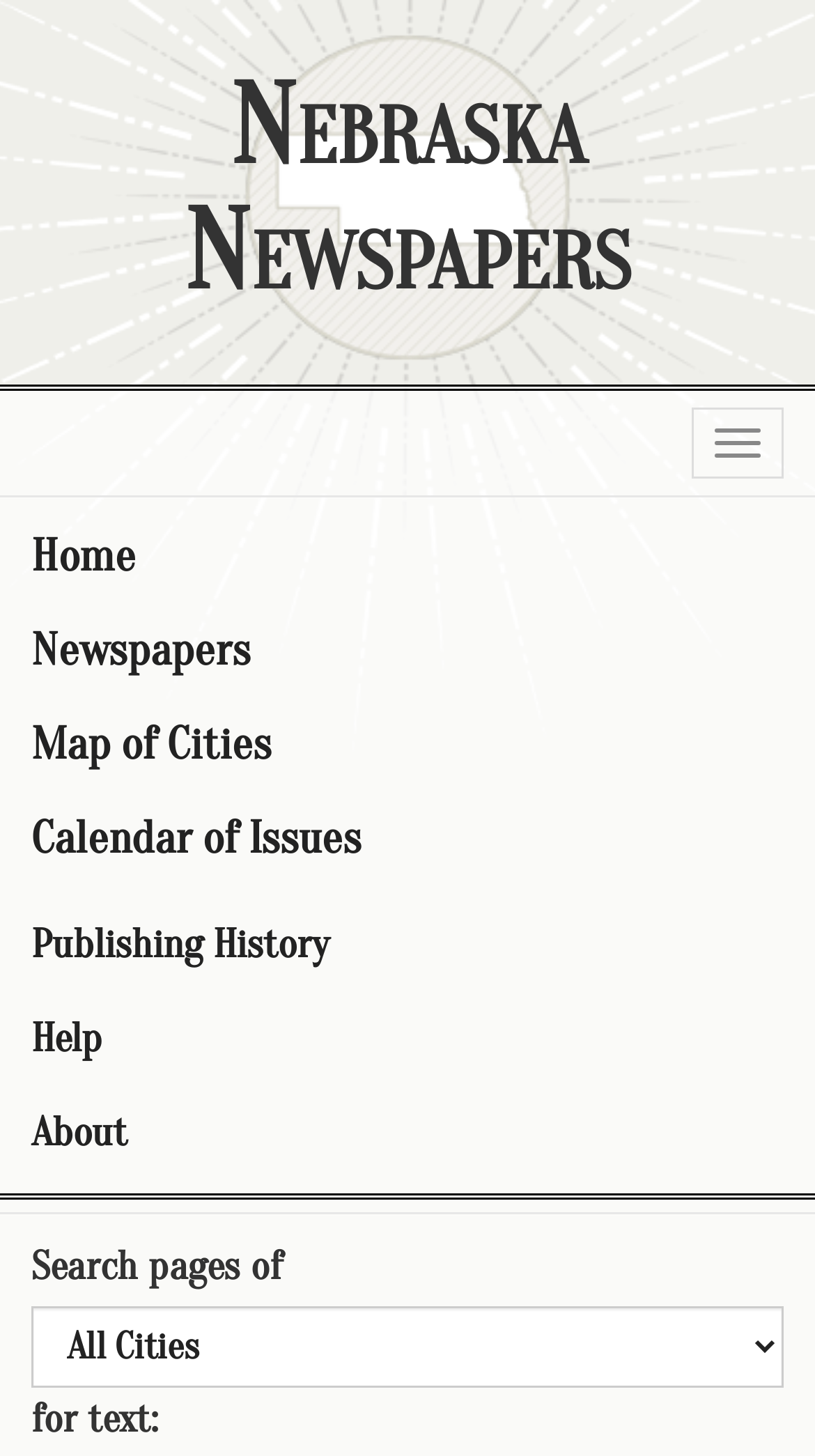Using the format (top-left x, top-left y, bottom-right x, bottom-right y), provide the bounding box coordinates for the described UI element. All values should be floating point numbers between 0 and 1: Map of Cities

[0.0, 0.479, 1.0, 0.544]